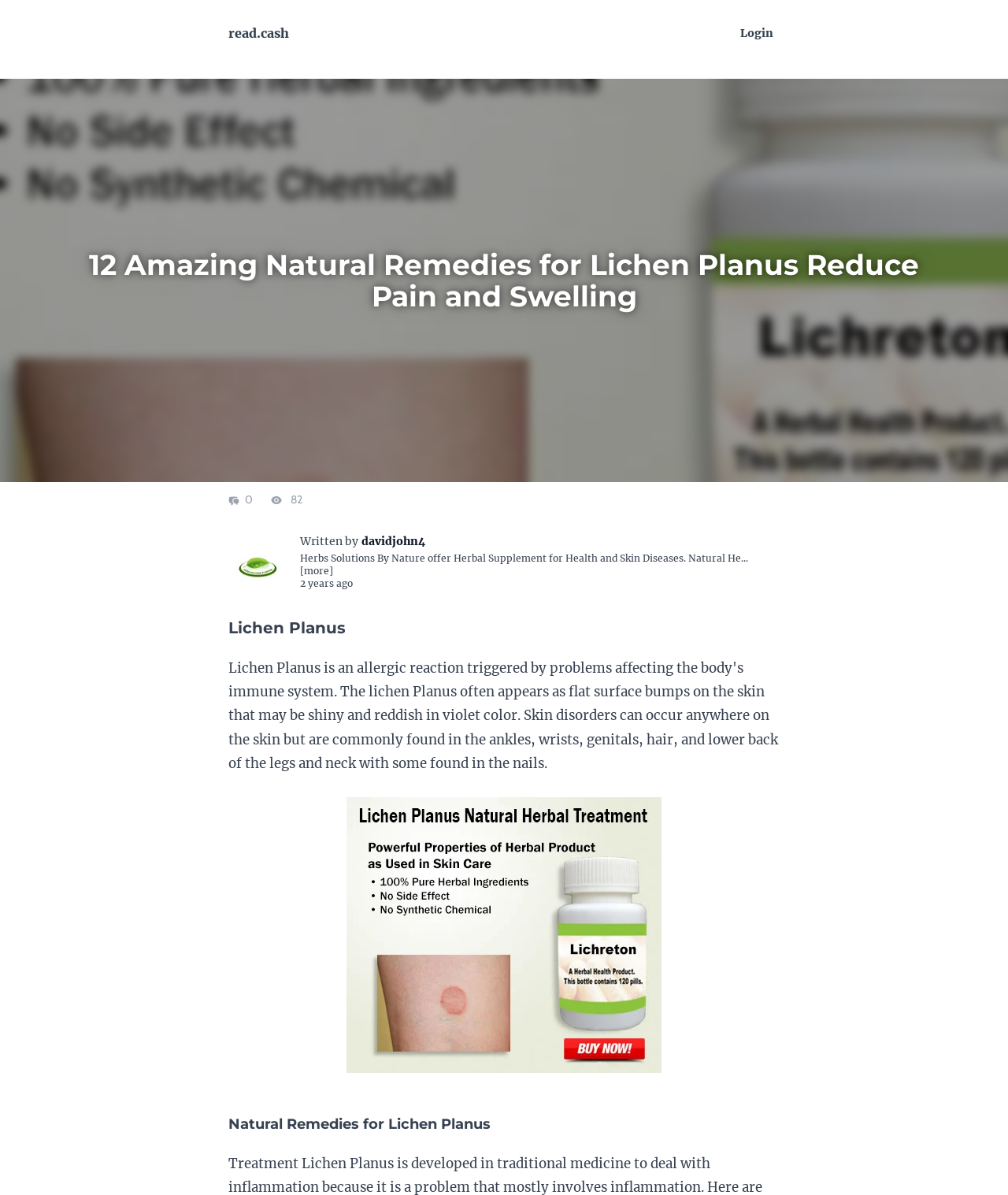When was the article published? Examine the screenshot and reply using just one word or a brief phrase.

2 years ago